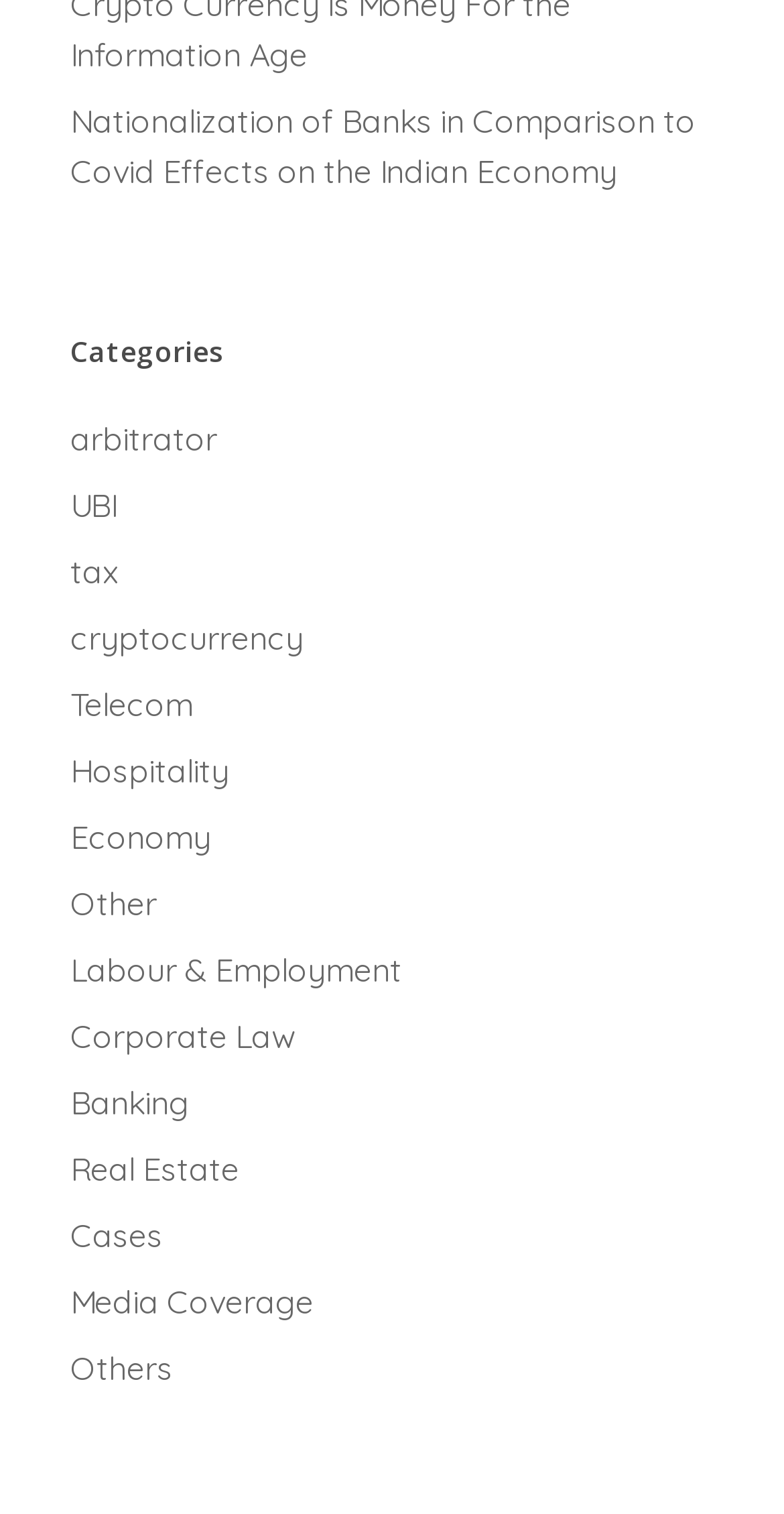Given the element description Corporate Law, predict the bounding box coordinates for the UI element in the webpage screenshot. The format should be (top-left x, top-left y, bottom-right x, bottom-right y), and the values should be between 0 and 1.

[0.09, 0.669, 0.91, 0.702]